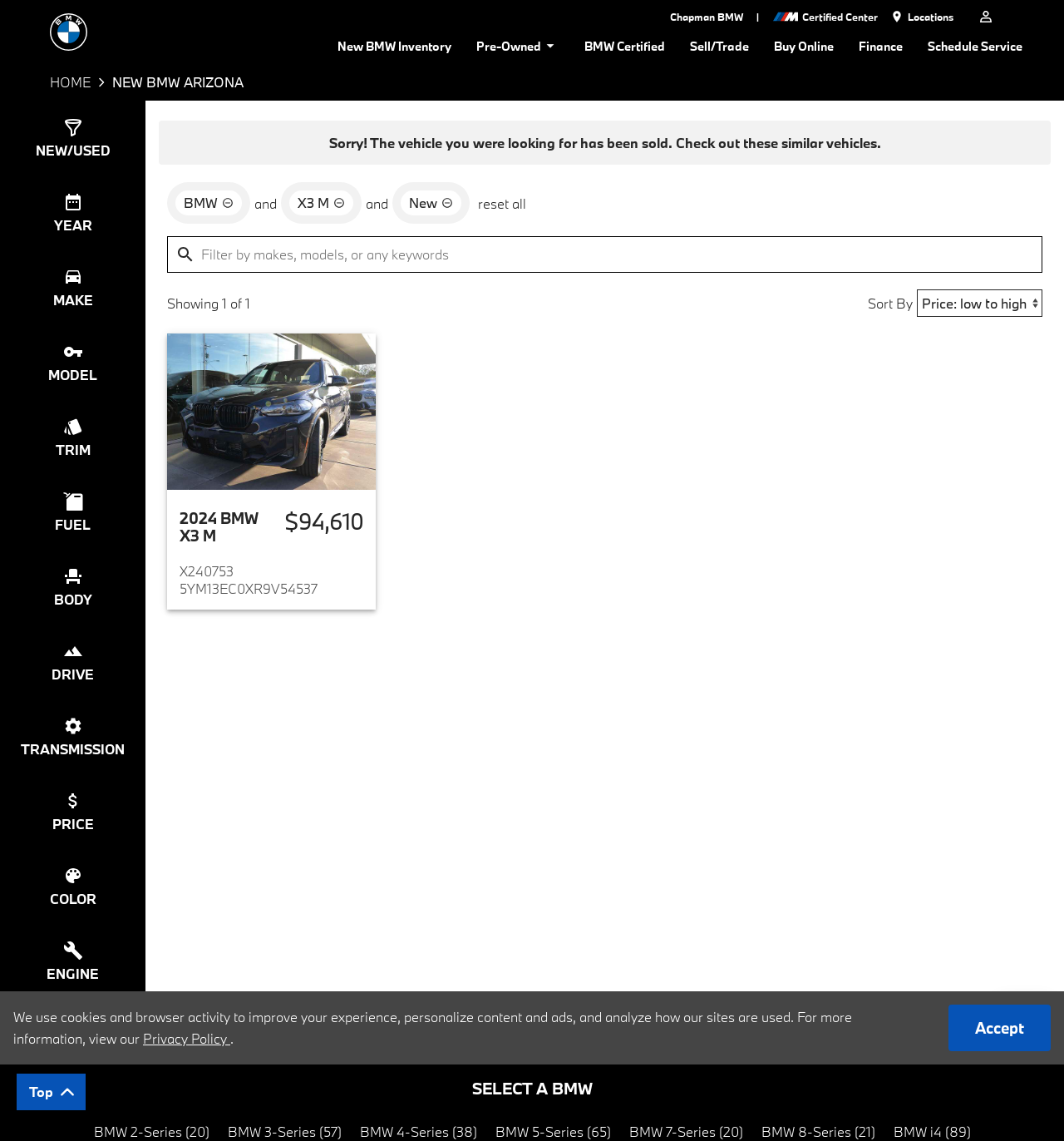Find the bounding box coordinates of the element to click in order to complete the given instruction: "Select the 'Certified Center' option."

[0.754, 0.009, 0.825, 0.02]